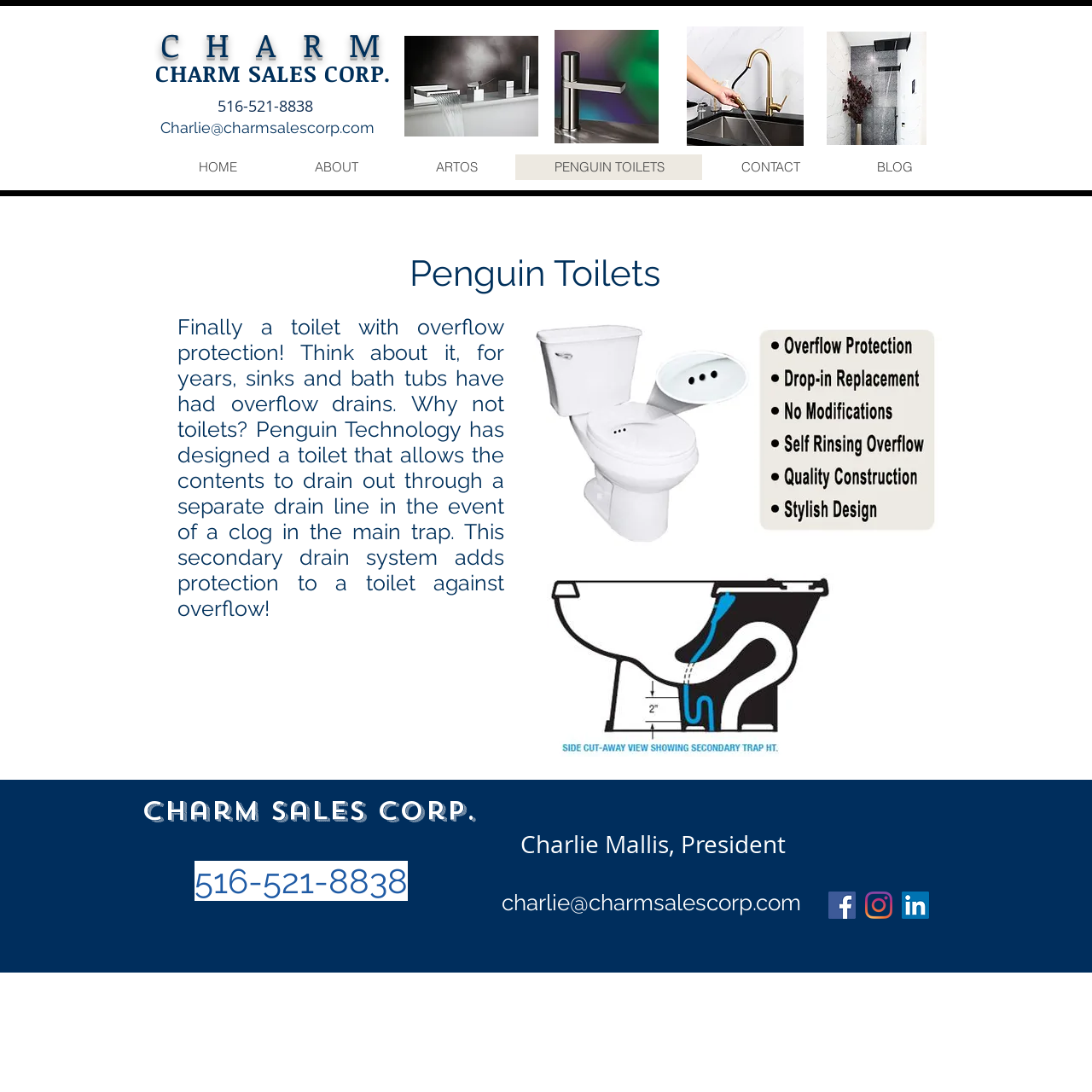Find the bounding box coordinates for the element that must be clicked to complete the instruction: "Check the 'Facebook Social Icon'". The coordinates should be four float numbers between 0 and 1, indicated as [left, top, right, bottom].

[0.759, 0.816, 0.784, 0.841]